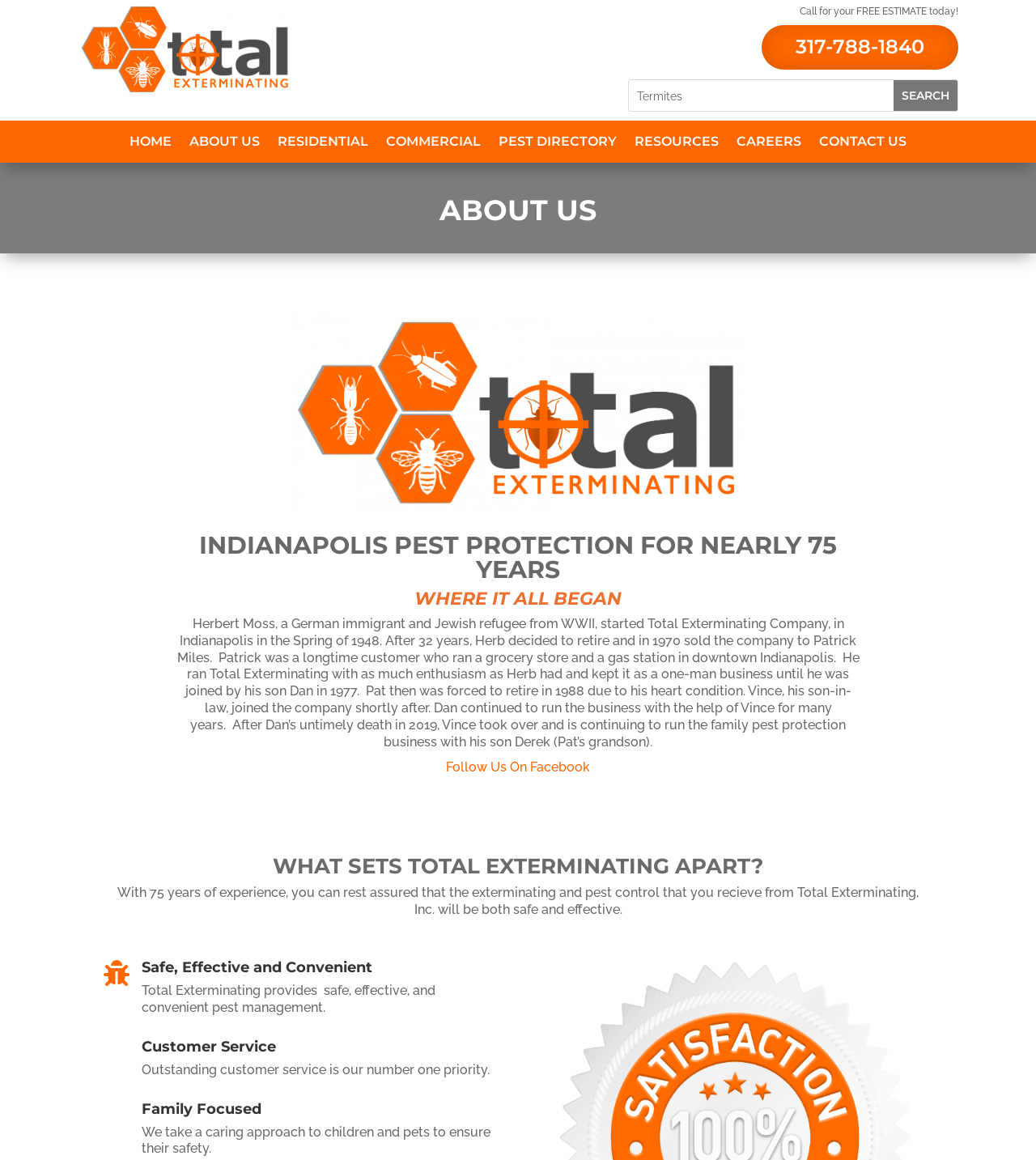Find the bounding box coordinates for the area that must be clicked to perform this action: "Navigate to the home page".

[0.125, 0.117, 0.166, 0.133]